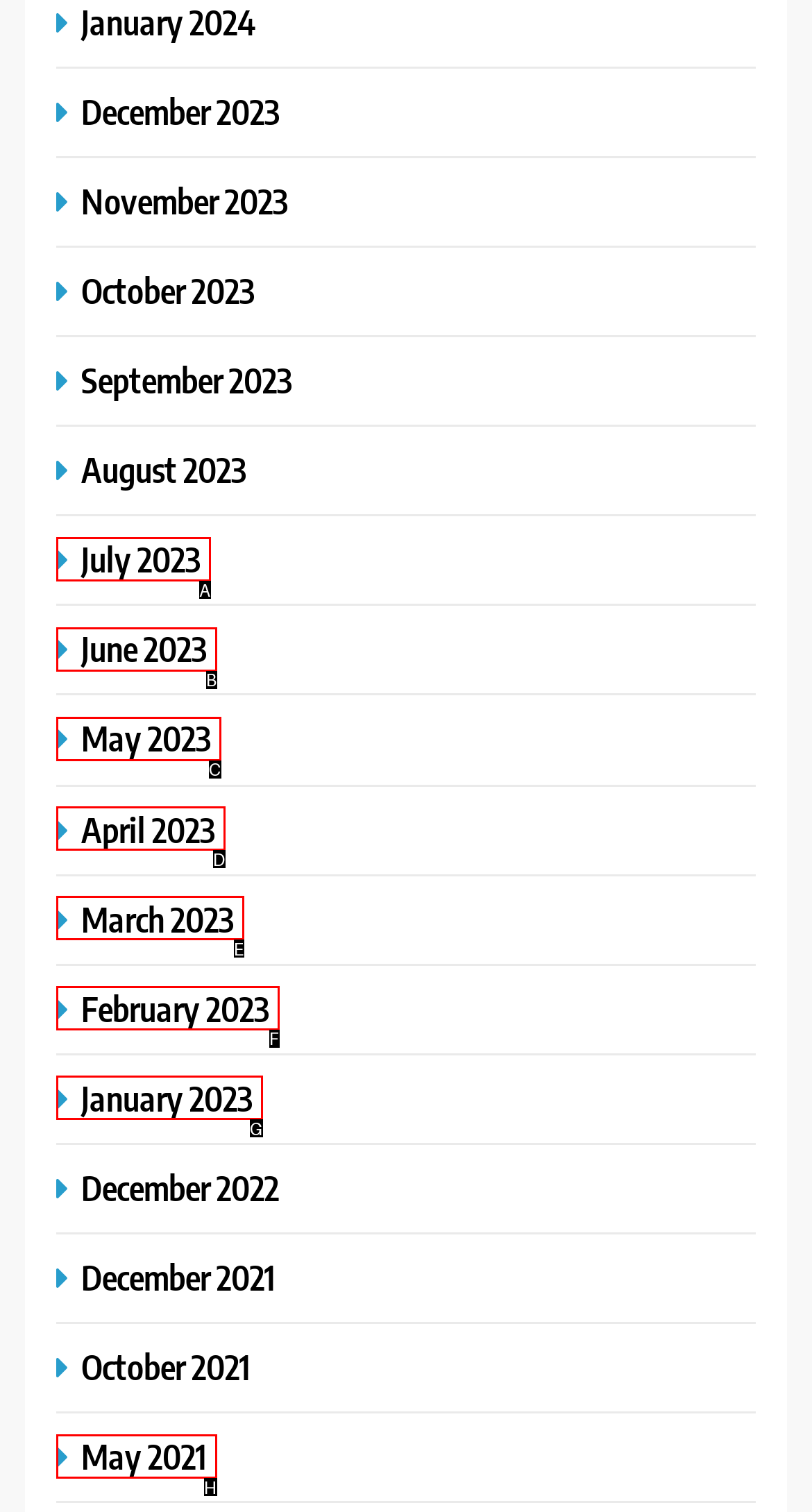Select the HTML element that fits the following description: March 2023
Provide the letter of the matching option.

E